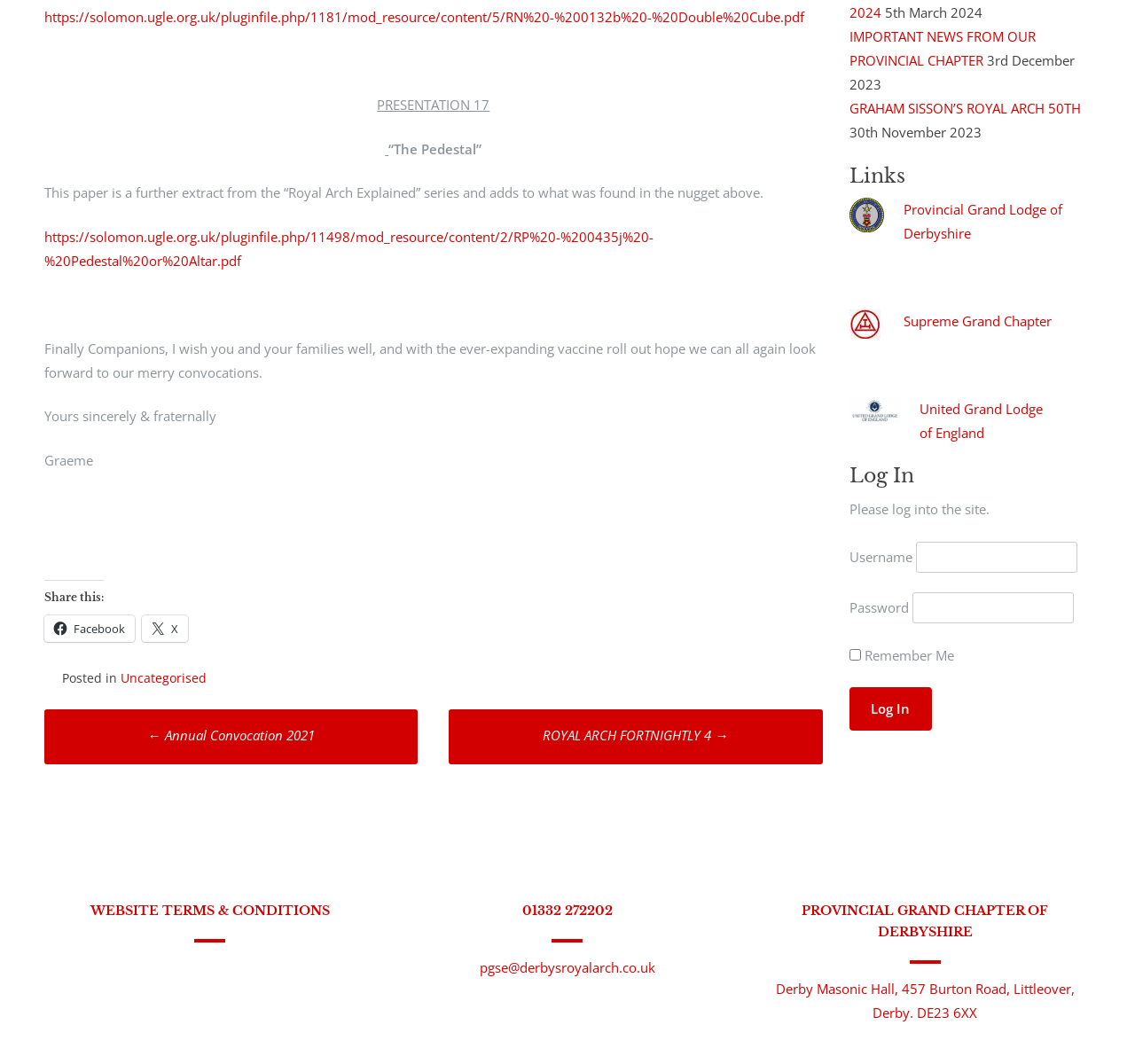Please mark the clickable region by giving the bounding box coordinates needed to complete this instruction: "Share this on Facebook".

[0.039, 0.578, 0.119, 0.603]